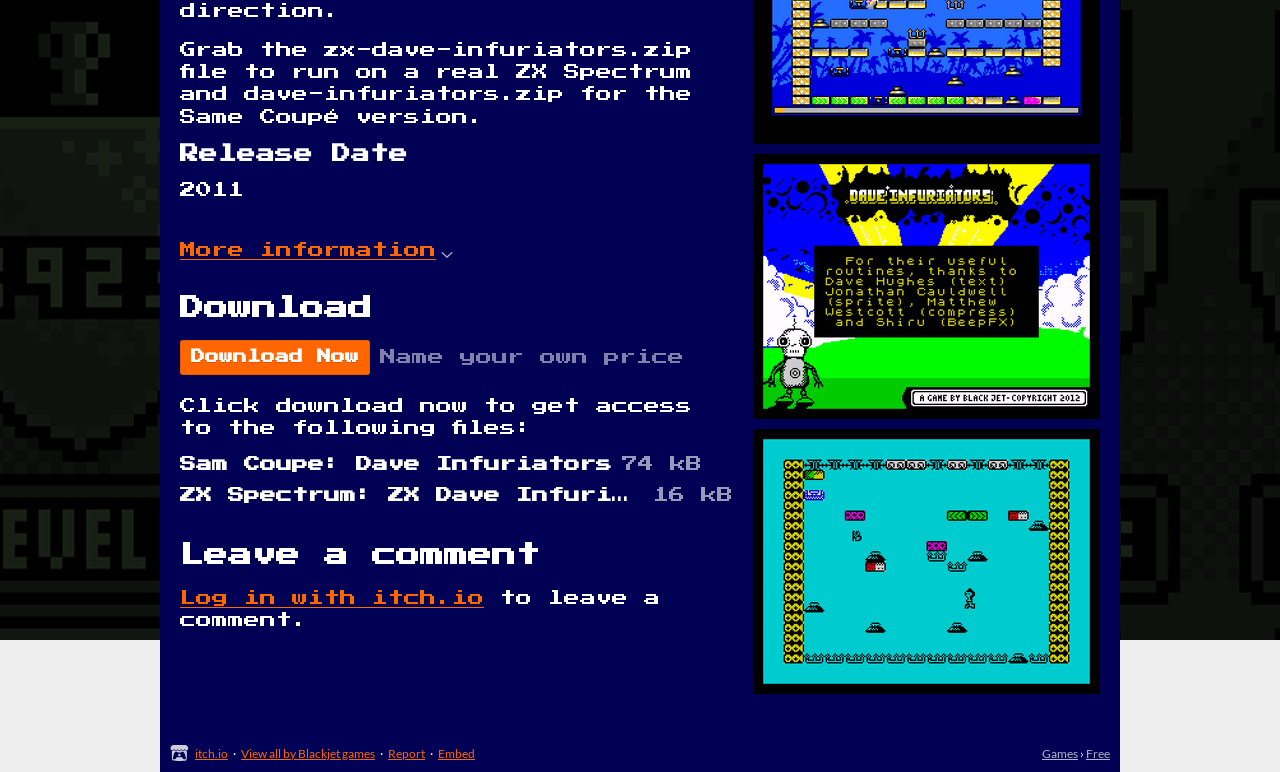Provide the bounding box coordinates of the HTML element described by the text: "Embed".

[0.342, 0.966, 0.371, 0.985]